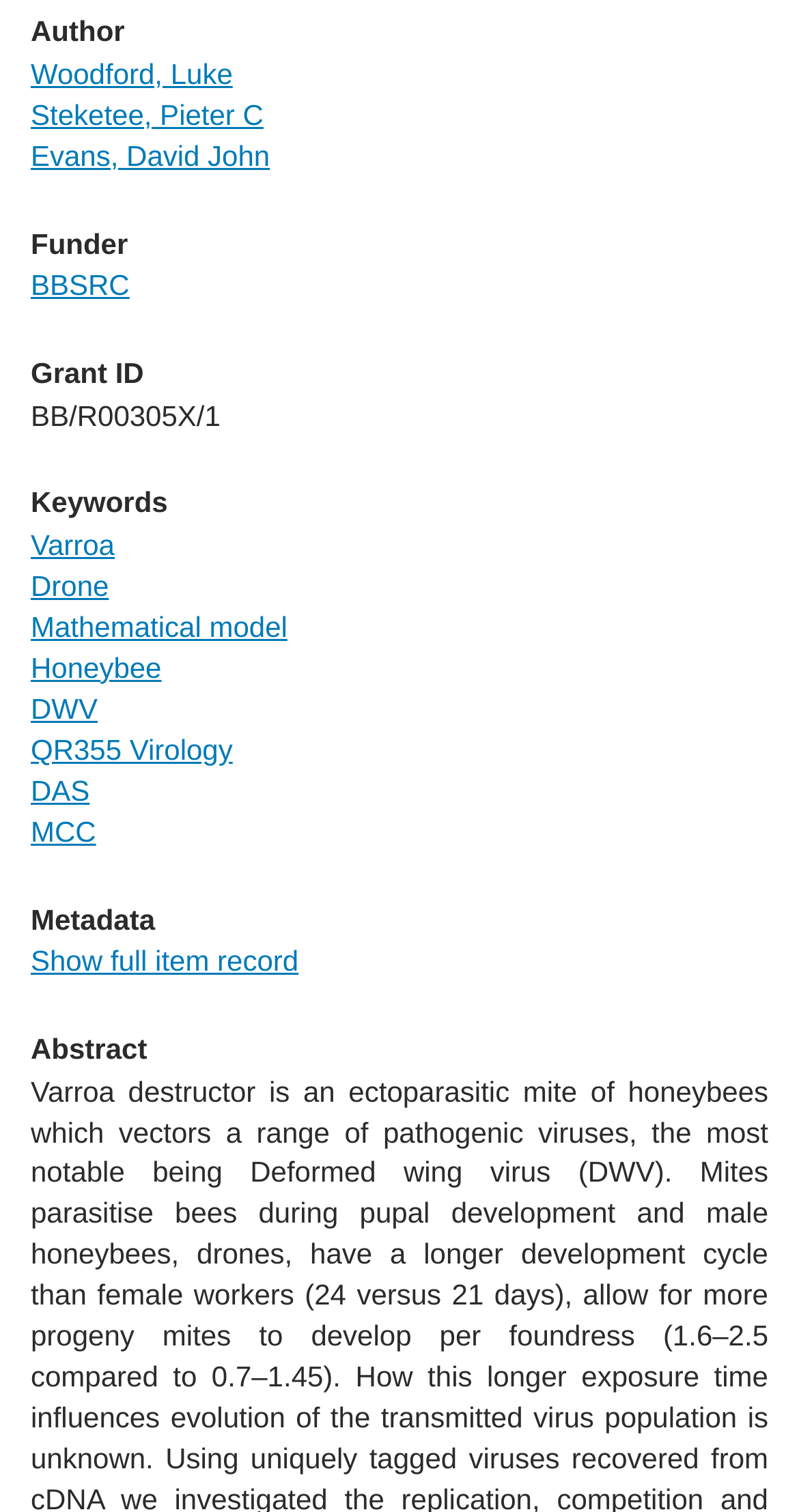What can be done with the 'Show full item record' link?
Give a comprehensive and detailed explanation for the question.

I found the answer by looking at the 'Metadata' section, which contains a link labeled 'Show full item record', implying that clicking on it will display the full item record.